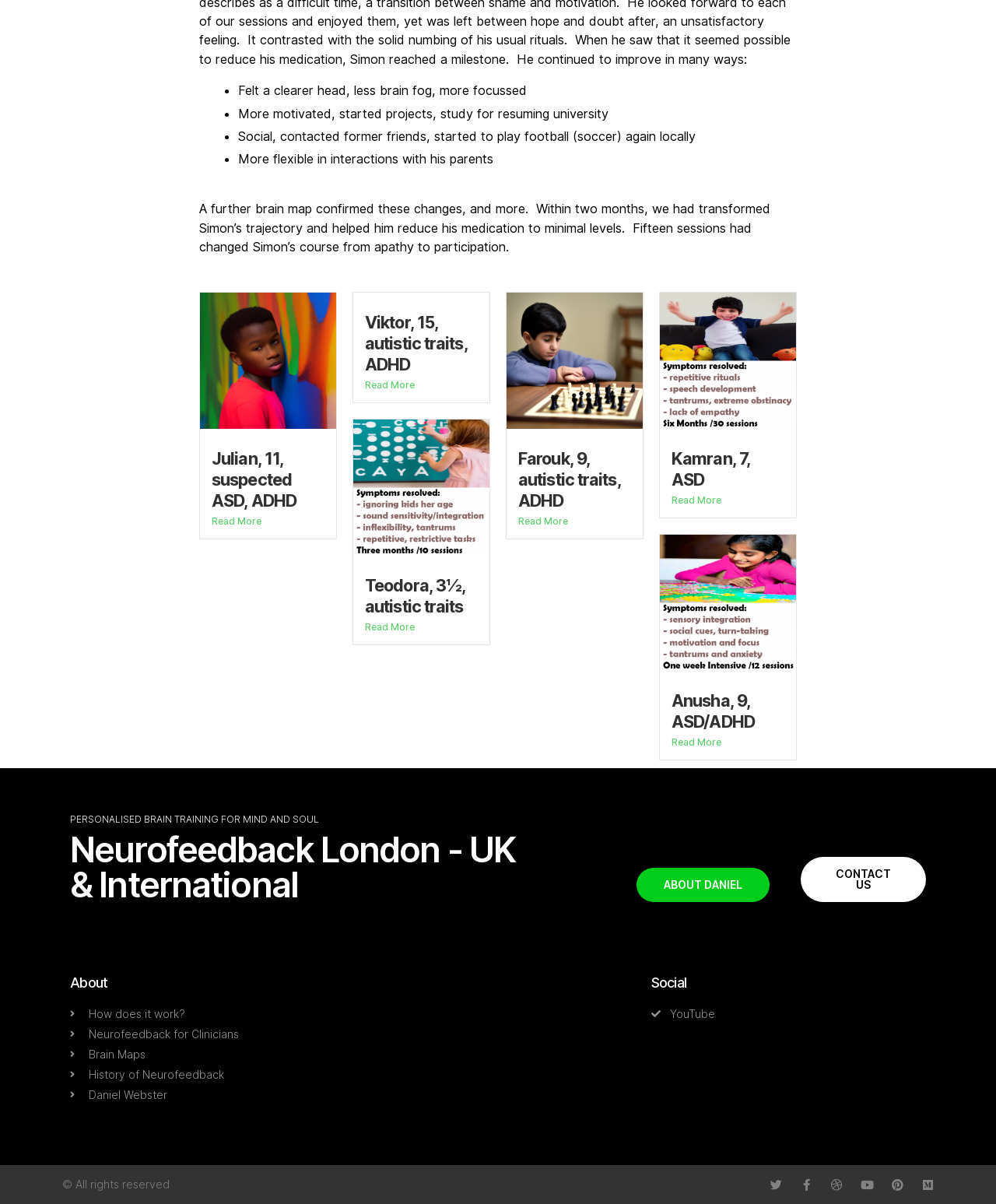What is the name of the person mentioned in the webpage?
Please give a detailed and elaborate explanation in response to the question.

I found the name 'Daniel Webster' mentioned in multiple places on the webpage, including in the headings and links. This suggests that Daniel Webster is a key person related to the topic of neurofeedback.